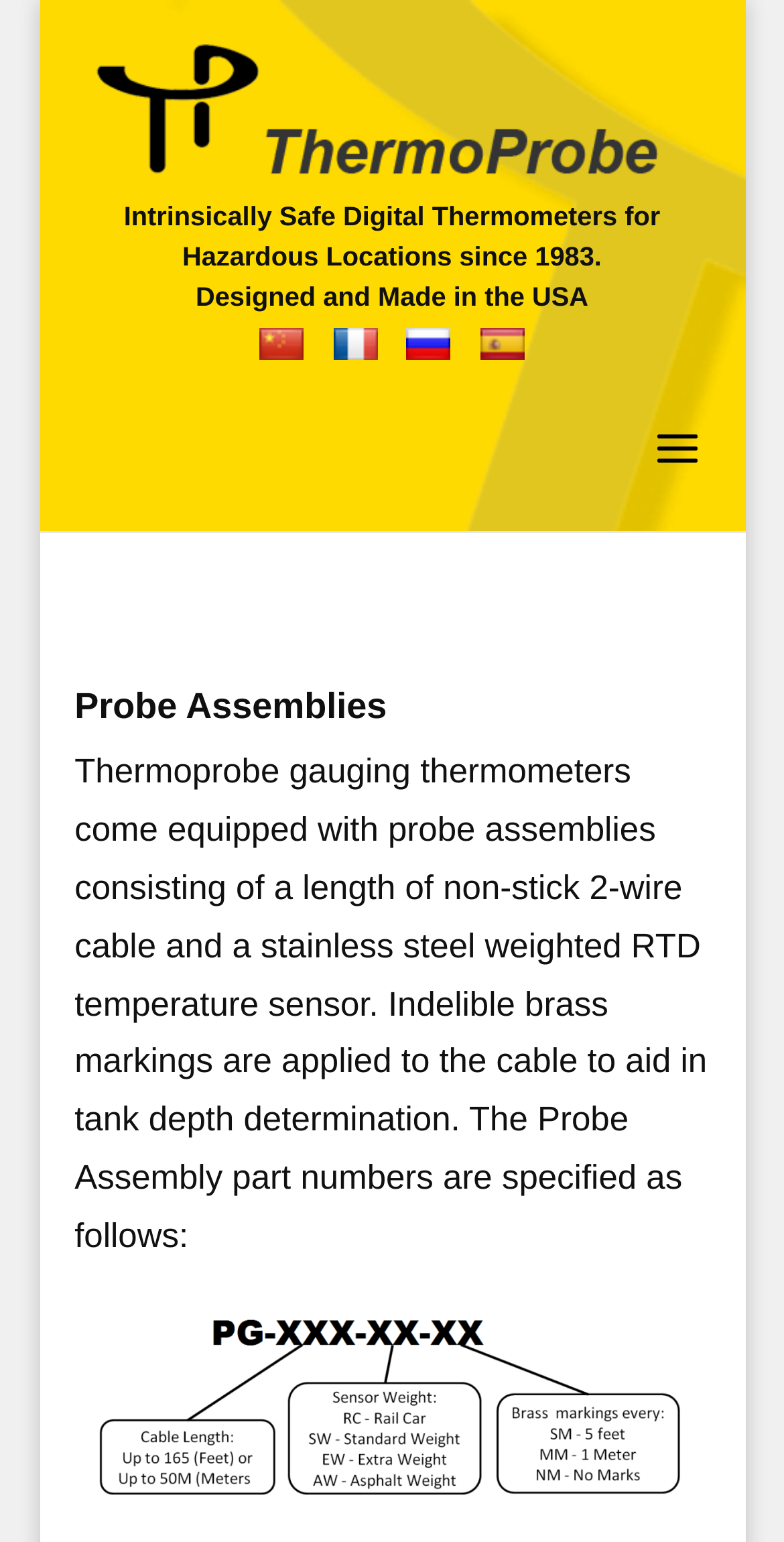Provide the bounding box coordinates of the UI element this sentence describes: "alt="ThermoProbe, Inc."".

[0.124, 0.084, 0.876, 0.109]